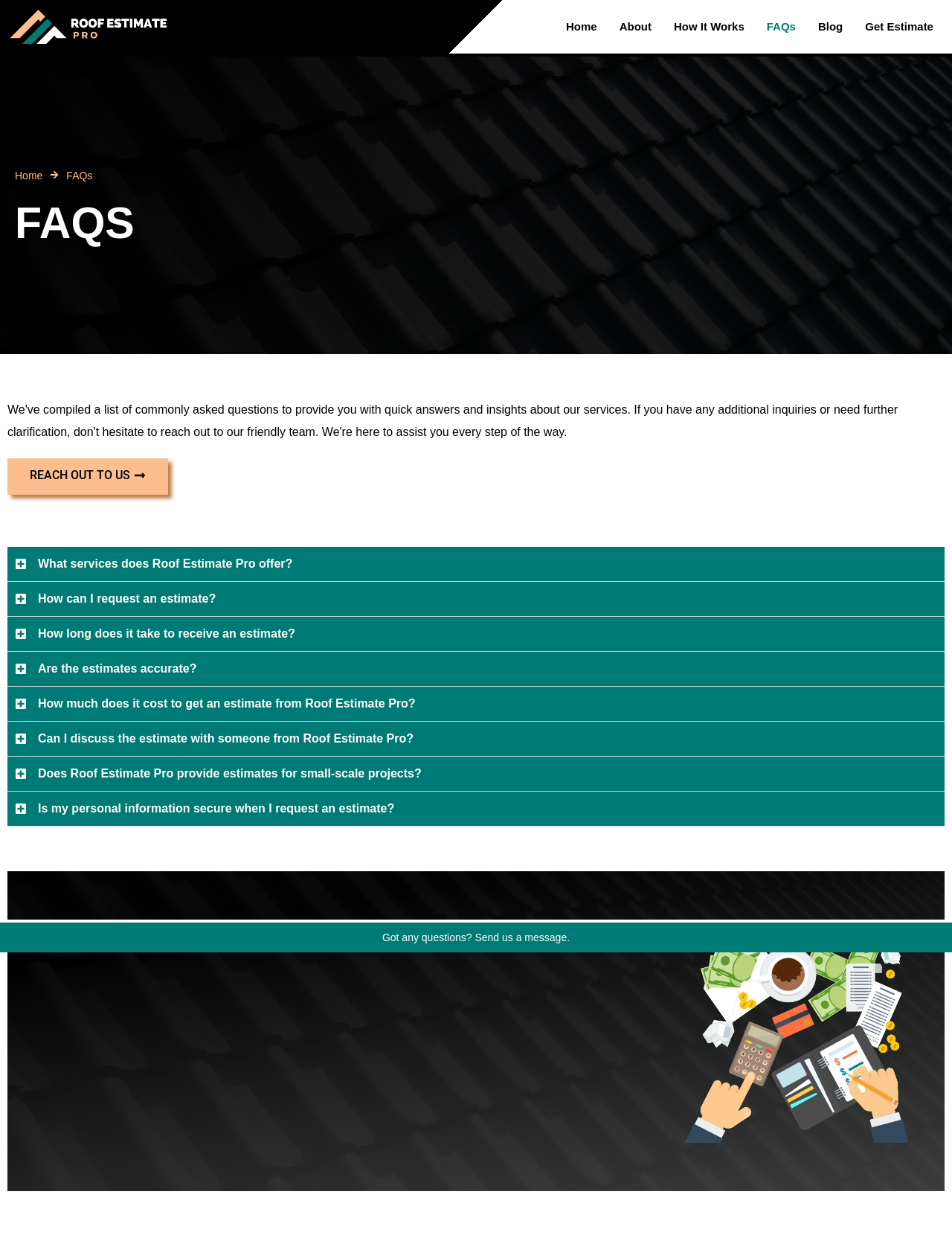What is the purpose of the 'Get Estimate' button?
Please answer the question with a detailed response using the information from the screenshot.

The 'Get Estimate' button is a prominent call-to-action on the webpage, suggesting that it is the primary way for users to request an estimate from Roof Estimate Pro. The button is likely to lead to a form or a process where users can provide information to receive an estimate.